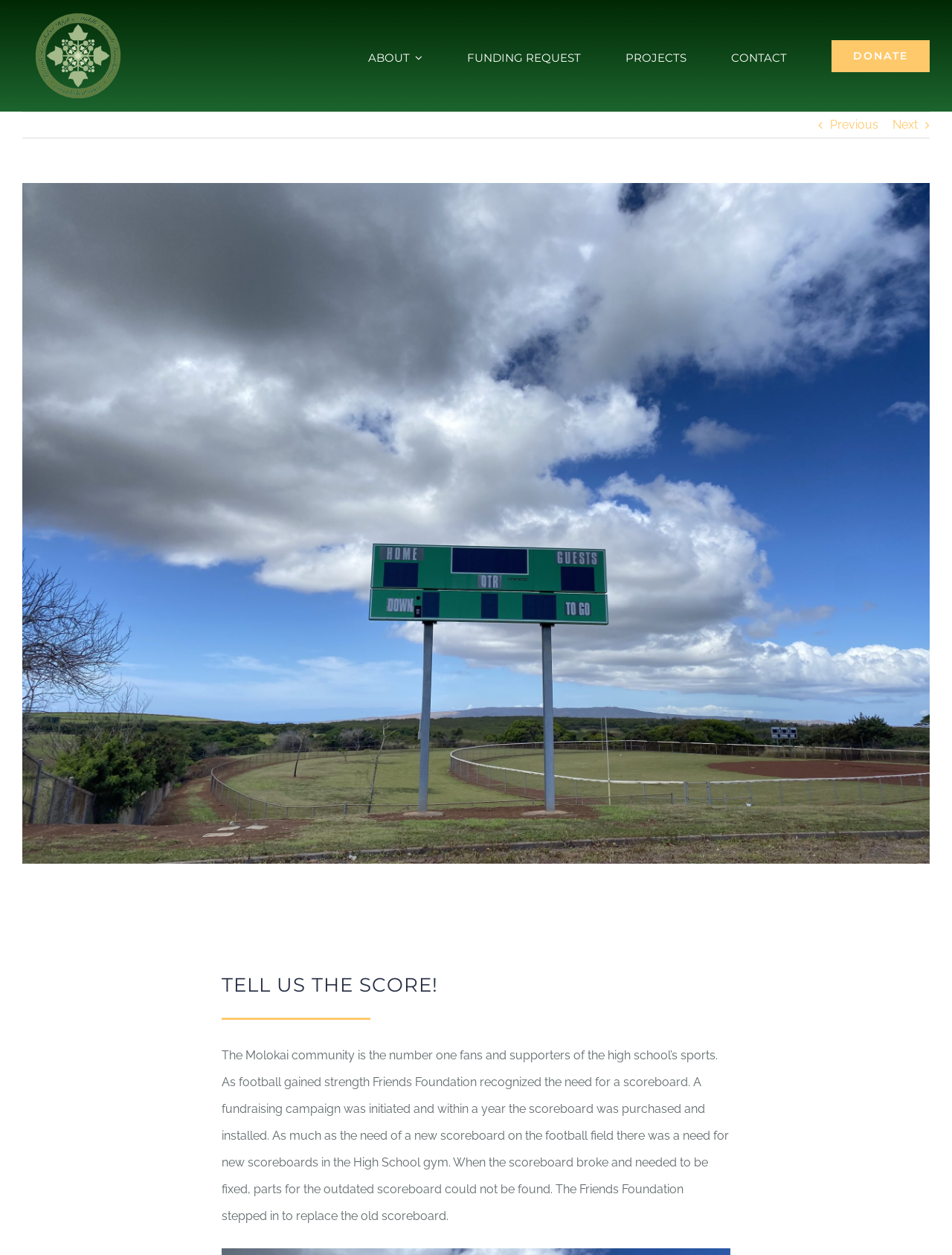Identify the bounding box coordinates for the UI element described as follows: FUNDING REQUEST. Use the format (top-left x, top-left y, bottom-right x, bottom-right y) and ensure all values are floating point numbers between 0 and 1.

[0.491, 0.027, 0.61, 0.062]